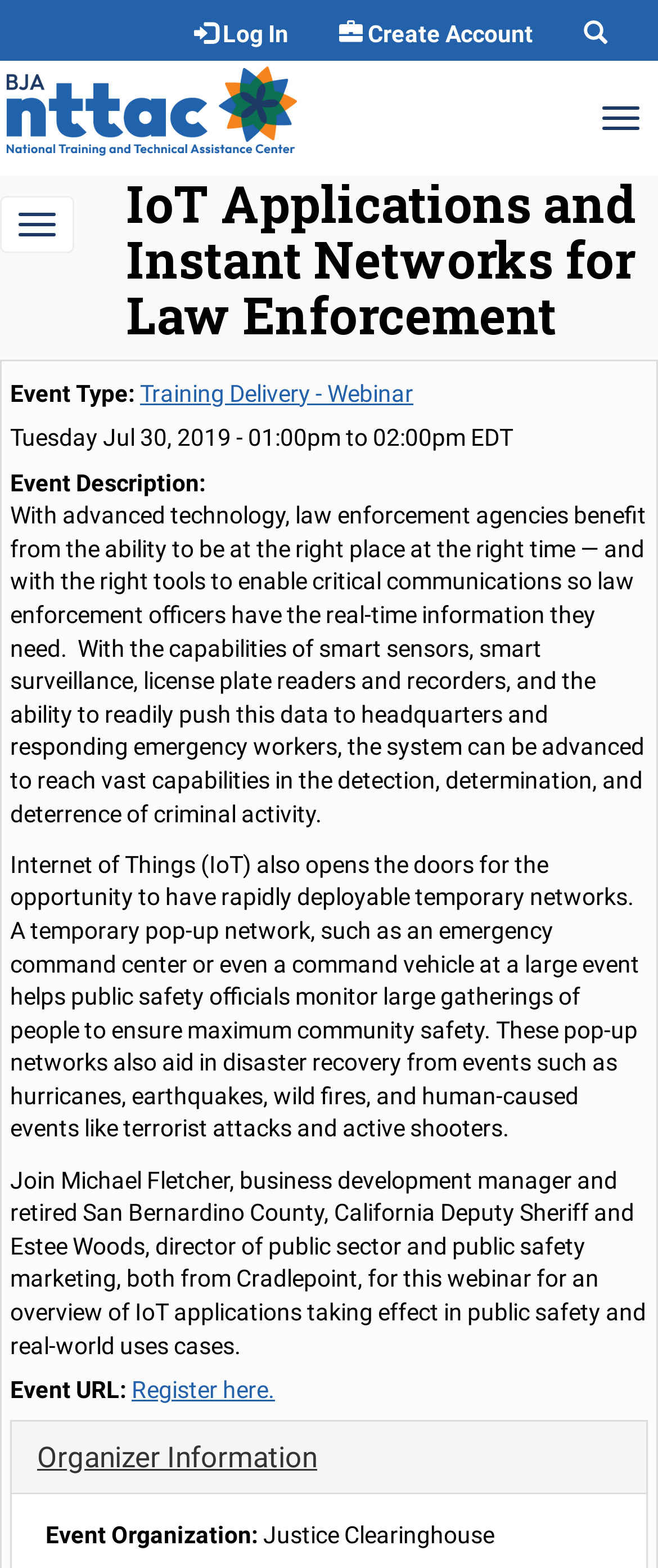What is the name of the organization hosting the webinar? Refer to the image and provide a one-word or short phrase answer.

Justice Clearinghouse